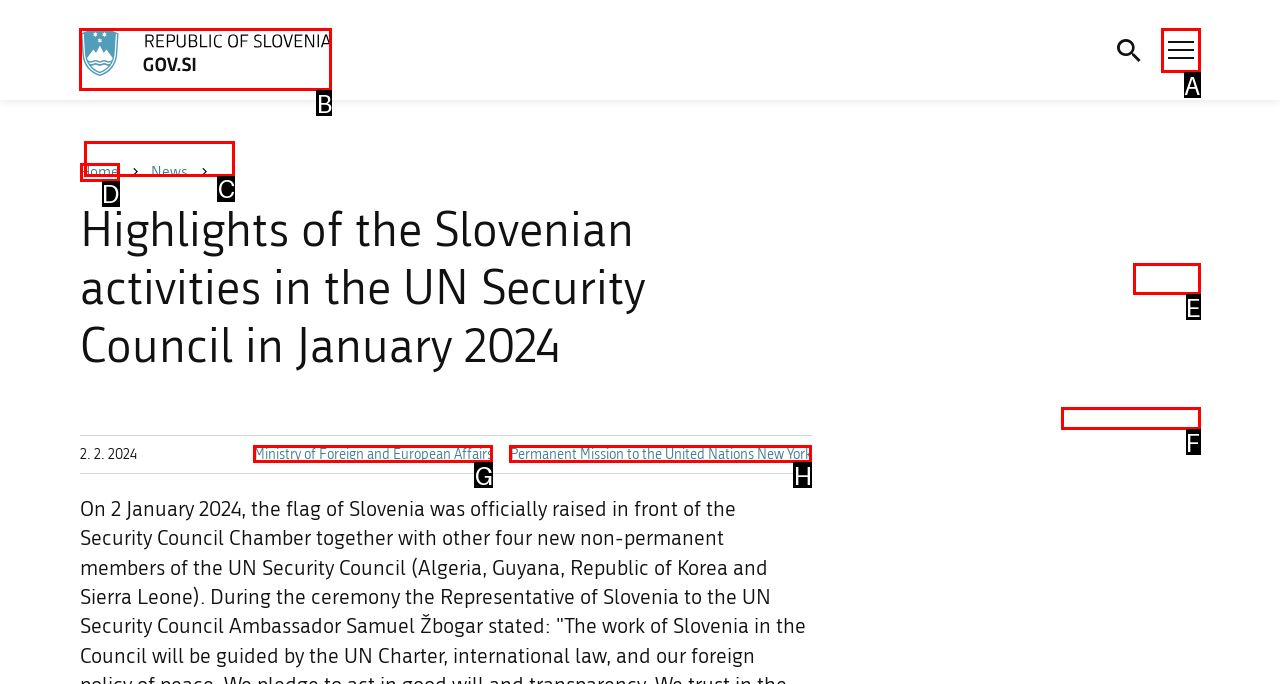Tell me which one HTML element I should click to complete the following instruction: Go to the GOV.SI homepage
Answer with the option's letter from the given choices directly.

B